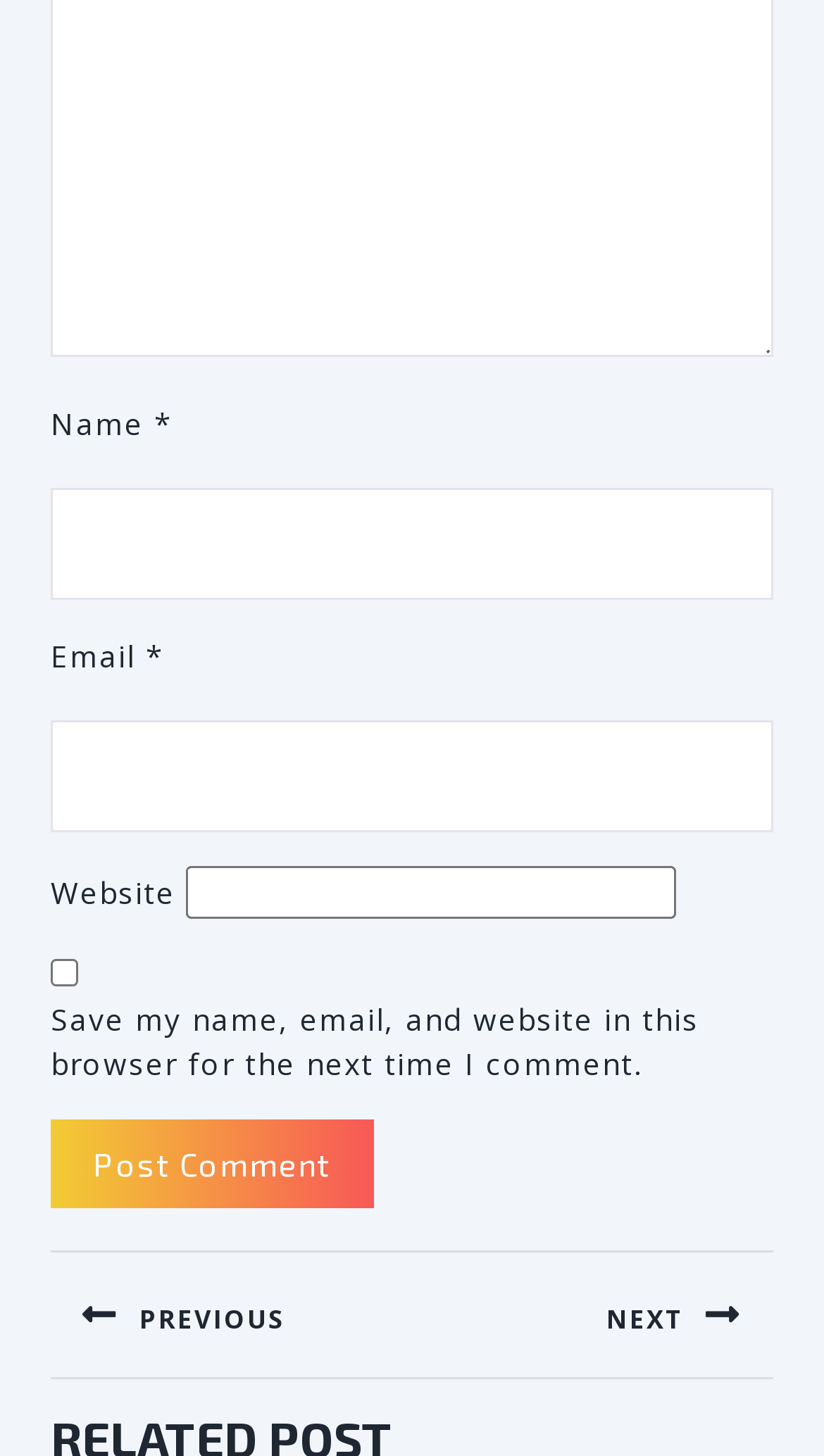Find the bounding box coordinates for the UI element whose description is: "parent_node: Email * aria-describedby="email-notes" name="email"". The coordinates should be four float numbers between 0 and 1, in the format [left, top, right, bottom].

[0.062, 0.495, 0.938, 0.571]